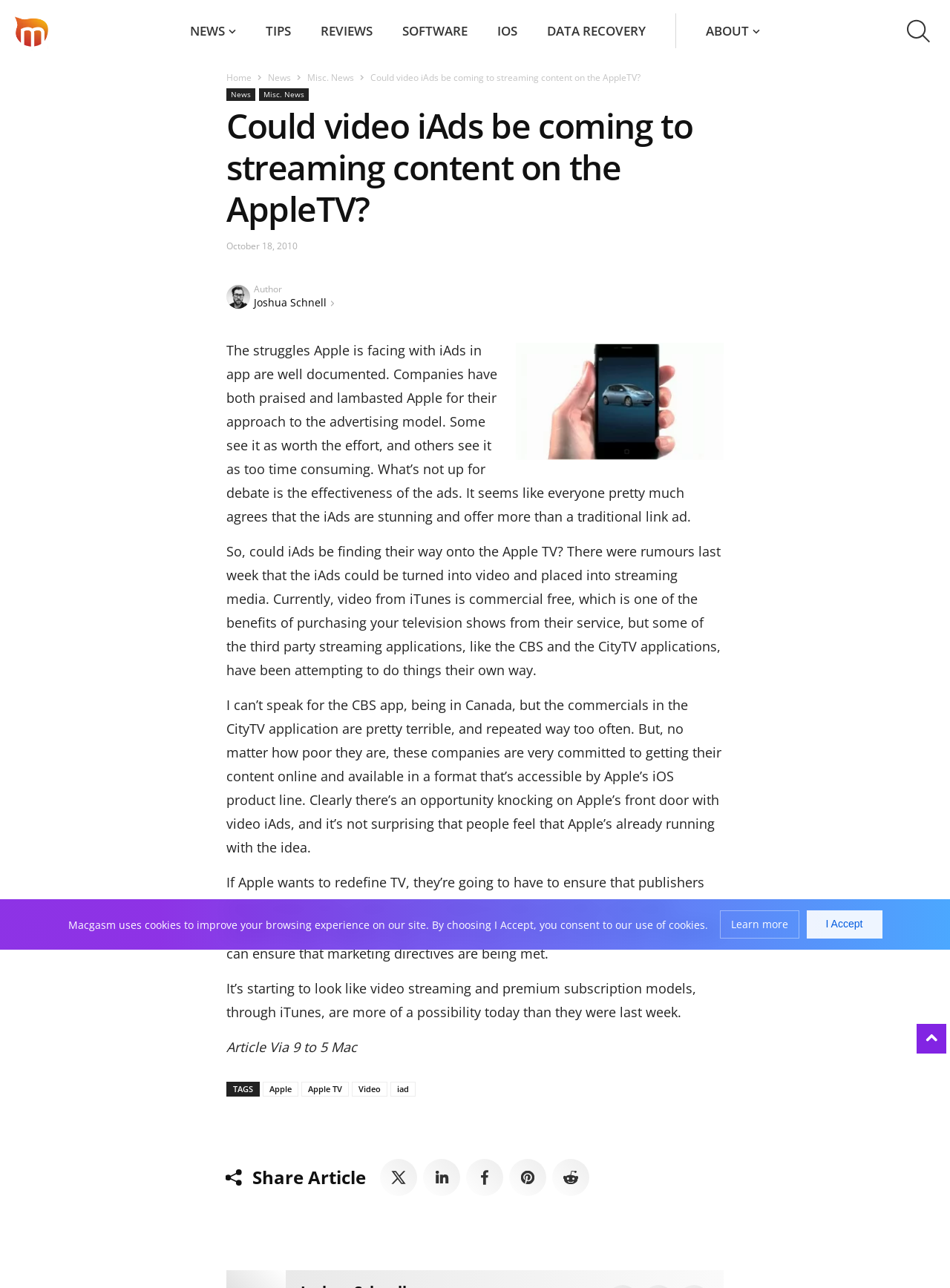Please specify the bounding box coordinates of the clickable region necessary for completing the following instruction: "View the 60 L Factsheet". The coordinates must consist of four float numbers between 0 and 1, i.e., [left, top, right, bottom].

None